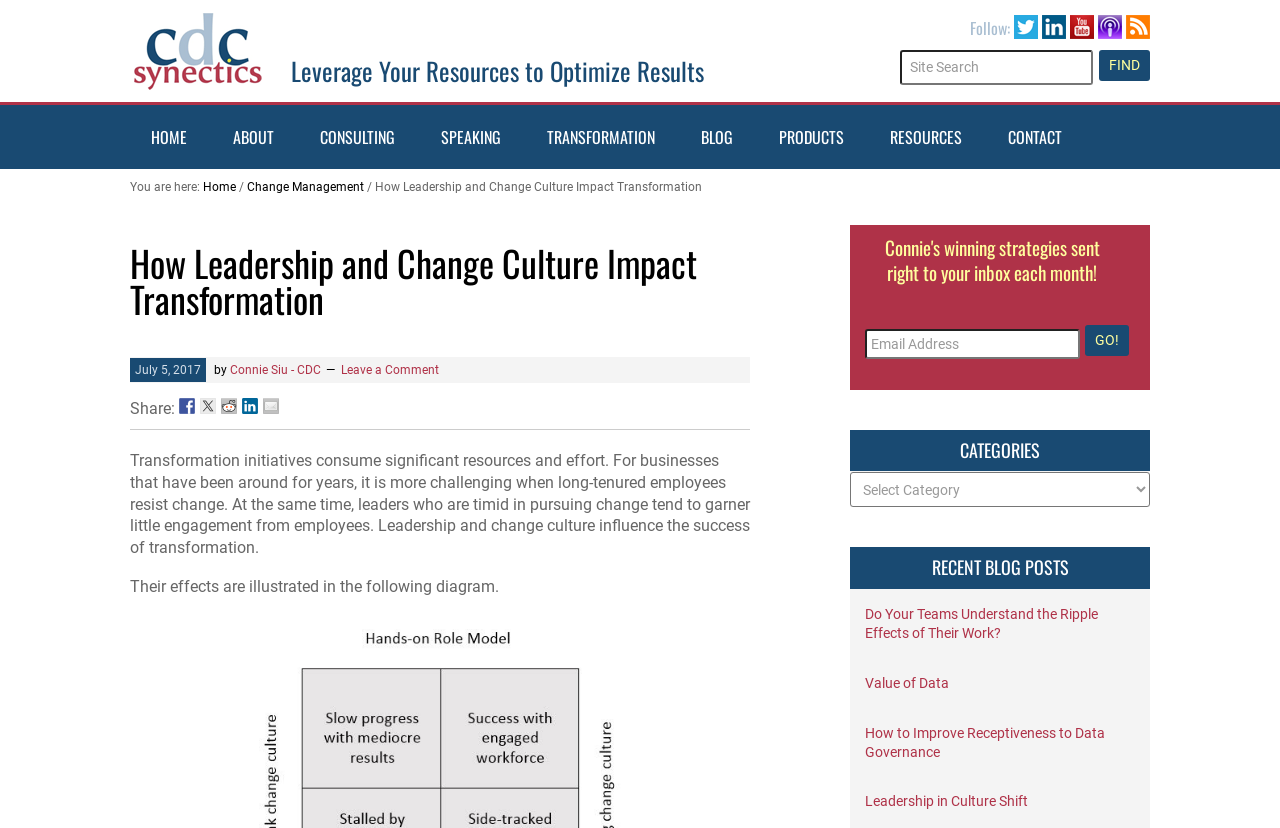What are the social media platforms available for sharing?
Look at the image and answer the question using a single word or phrase.

Facebook, Twitter, Reddit, LinkedIn, Mail